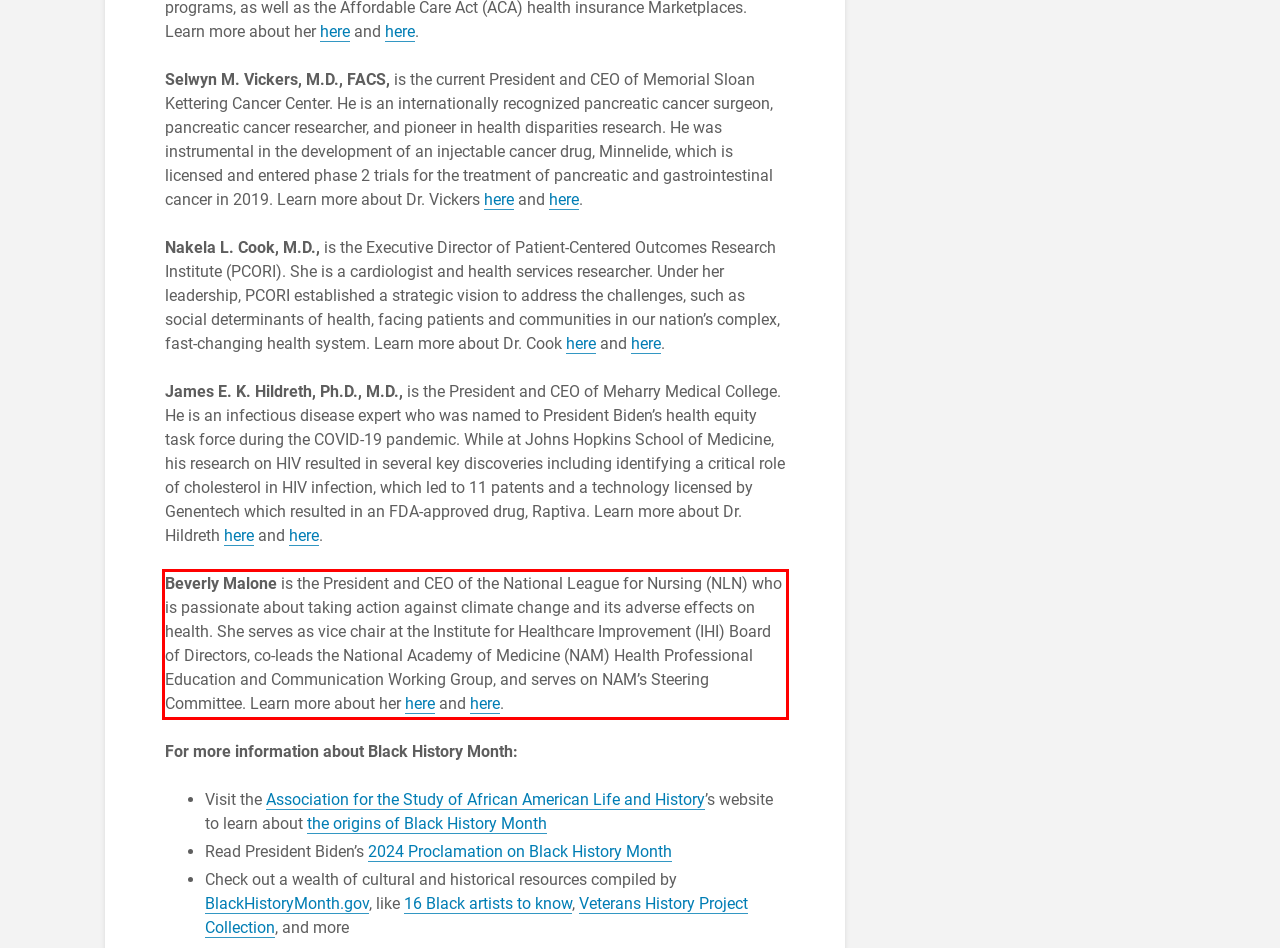Using the provided screenshot of a webpage, recognize and generate the text found within the red rectangle bounding box.

Beverly Malone is the President and CEO of the National League for Nursing (NLN) who is passionate about taking action against climate change and its adverse effects on health. She serves as vice chair at the Institute for Healthcare Improvement (IHI) Board of Directors, co-leads the National Academy of Medicine (NAM) Health Professional Education and Communication Working Group, and serves on NAM’s Steering Committee. Learn more about her here and here.